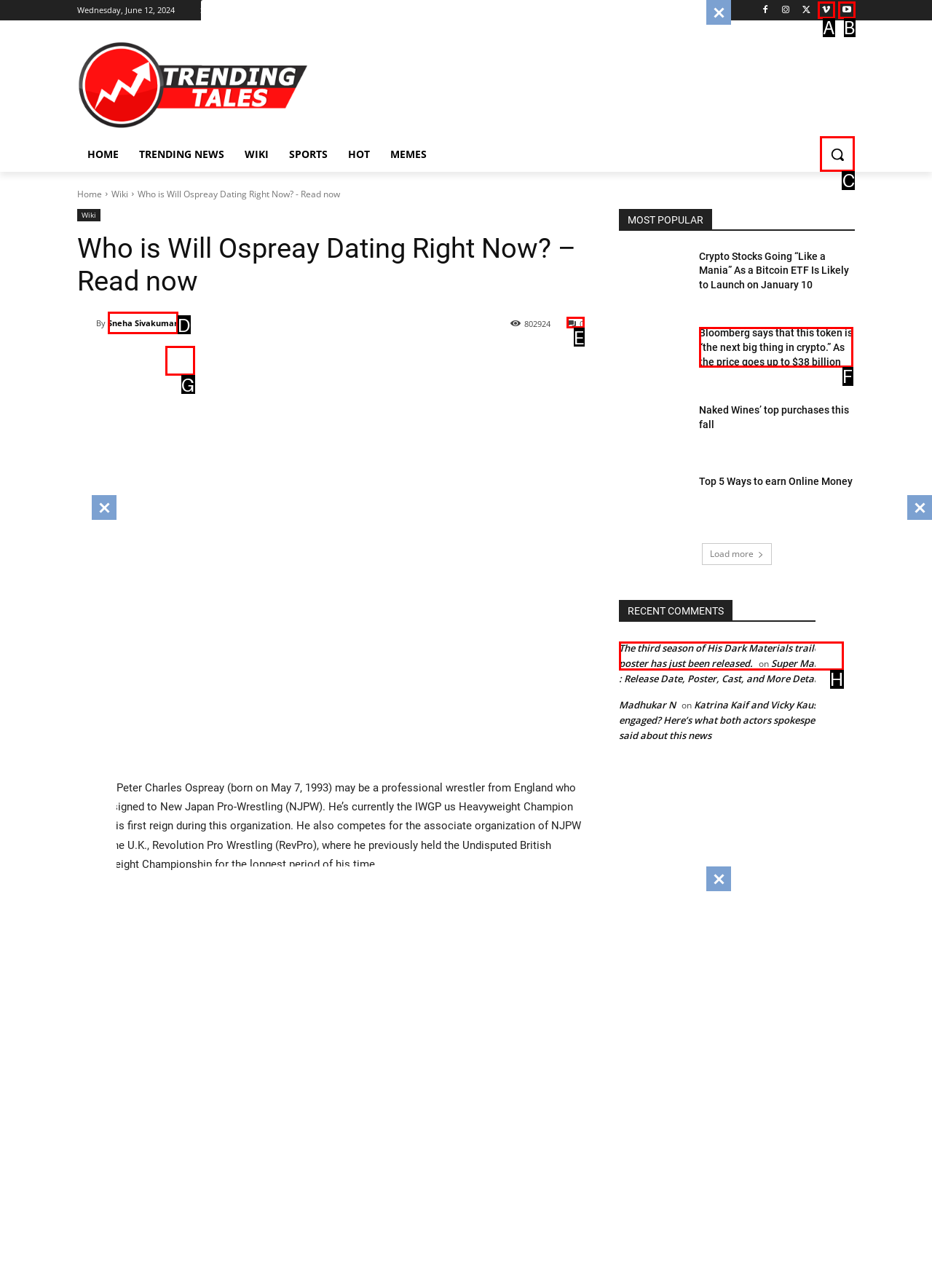Determine which HTML element I should select to execute the task: Search for something
Reply with the corresponding option's letter from the given choices directly.

C